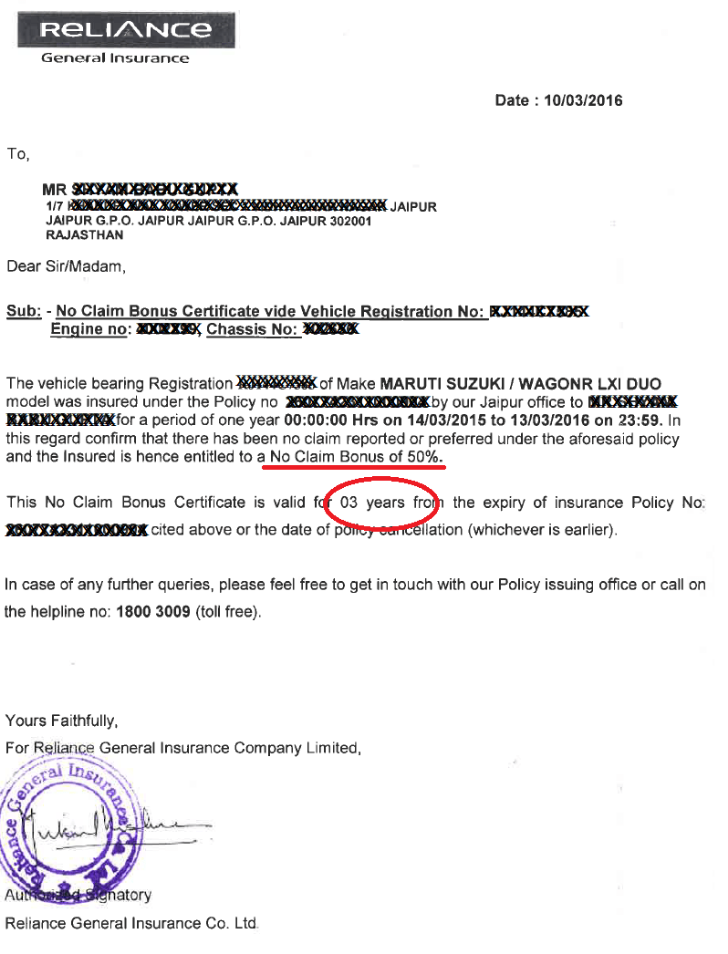Generate an elaborate caption that includes all aspects of the image.

The image displays a No Claim Bonus Certificate issued by Reliance General Insurance, dated March 10, 2016. It is addressed to a policyholder and includes details about the insured vehicle, a Maruti Suzuki WagonR Lxi Duo. The certificate confirms the absence of claims during the policy period, entitling the holder to a No Claim Bonus of 50%. Notably, the certificate remains valid for a period of three years from the expiry date of the insurance policy. The document is printed on official letterhead with a signature and seal from Reliance General Insurance, indicating its authenticity. This certificate serves as an important document for the policyholder, enabling potential benefits in future insurance dealings.